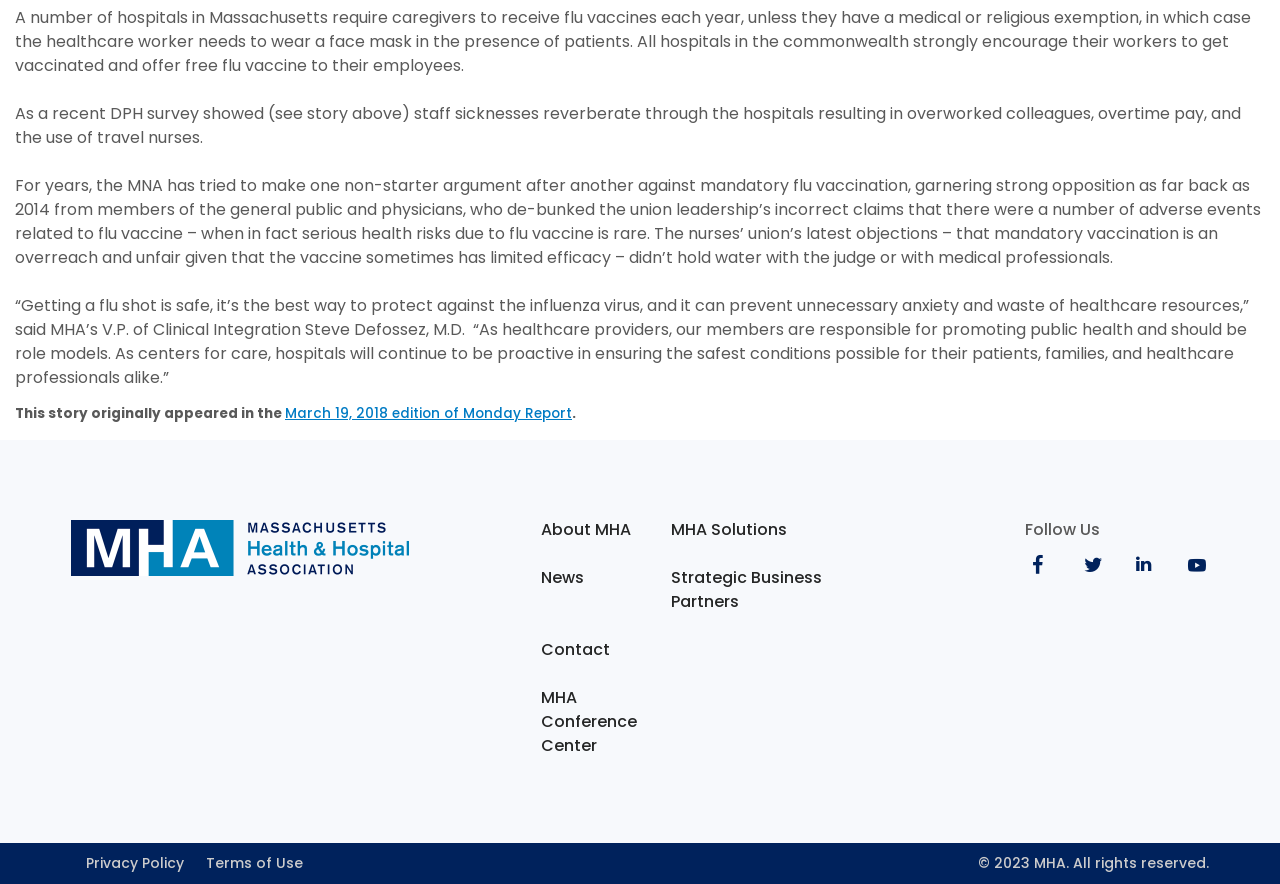Given the description "About MHA", provide the bounding box coordinates of the corresponding UI element.

[0.423, 0.585, 0.493, 0.611]